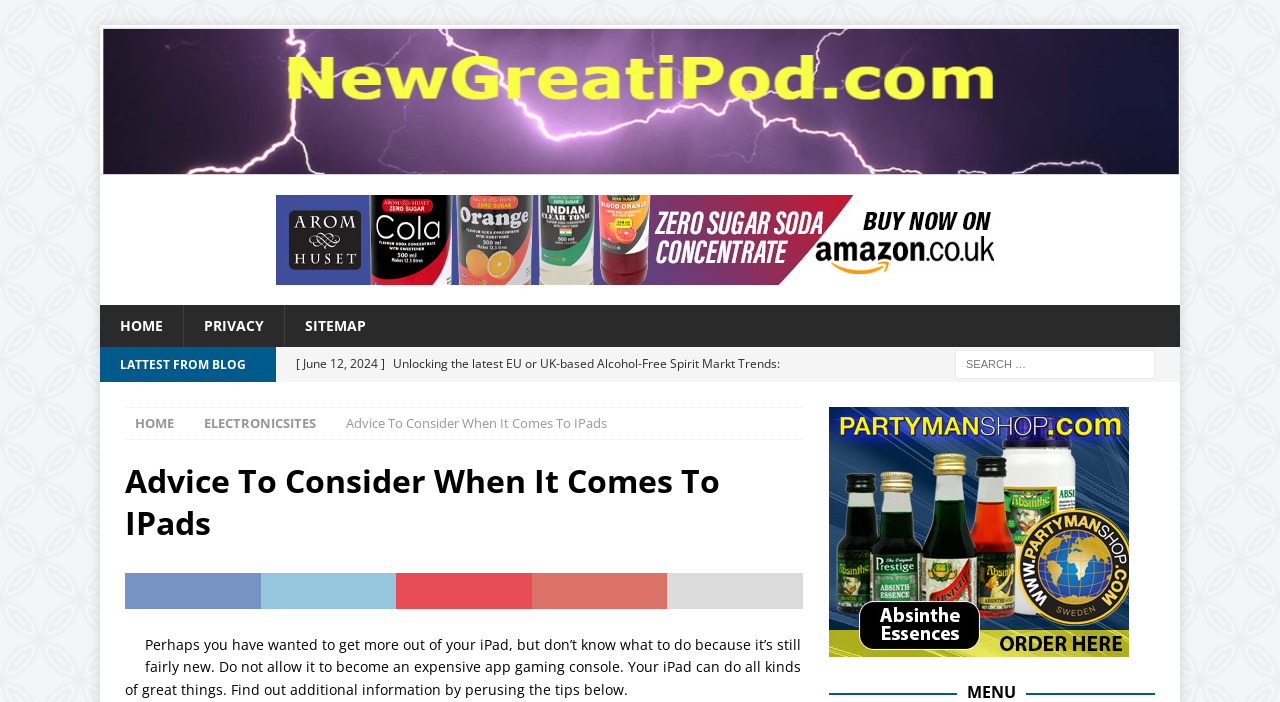Analyze and describe the webpage in a detailed narrative.

The webpage appears to be a blog or article page focused on providing advice and tips related to iPads. At the top, there is a logo or brand image with the text "Newgreatipod" and a link to the homepage. Below this, there is a navigation menu with links to "HOME", "PRIVACY", and "SITEMAP".

The main content area is divided into two sections. On the left, there is a list of article titles with links, each with a date and a brief description. These articles seem to be related to non-alcoholic spirits and beverages, with titles such as "Unlocking the latest EU or UK-based Alcohol-Free Spirit Markt Trends" and "Understanding Alcohol-Free Spirits The World of Flavor Without the Hangover".

On the right, there is a complementary section with a search box and links to "HOME" and "ELECTRONICSITES". Below this, there is a header with the title "Advice To Consider When It Comes To IPads" and a brief introduction to the article. The introduction explains that the article will provide tips and advice on how to get more out of an iPad, rather than just using it as an expensive gaming console.

At the bottom of the page, there is an insertion with a link to "Absinthe essences, spoons, glasses and kits" accompanied by an image. Overall, the webpage has a simple and organized layout, with a focus on providing informative content and resources related to iPads and non-alcoholic spirits.